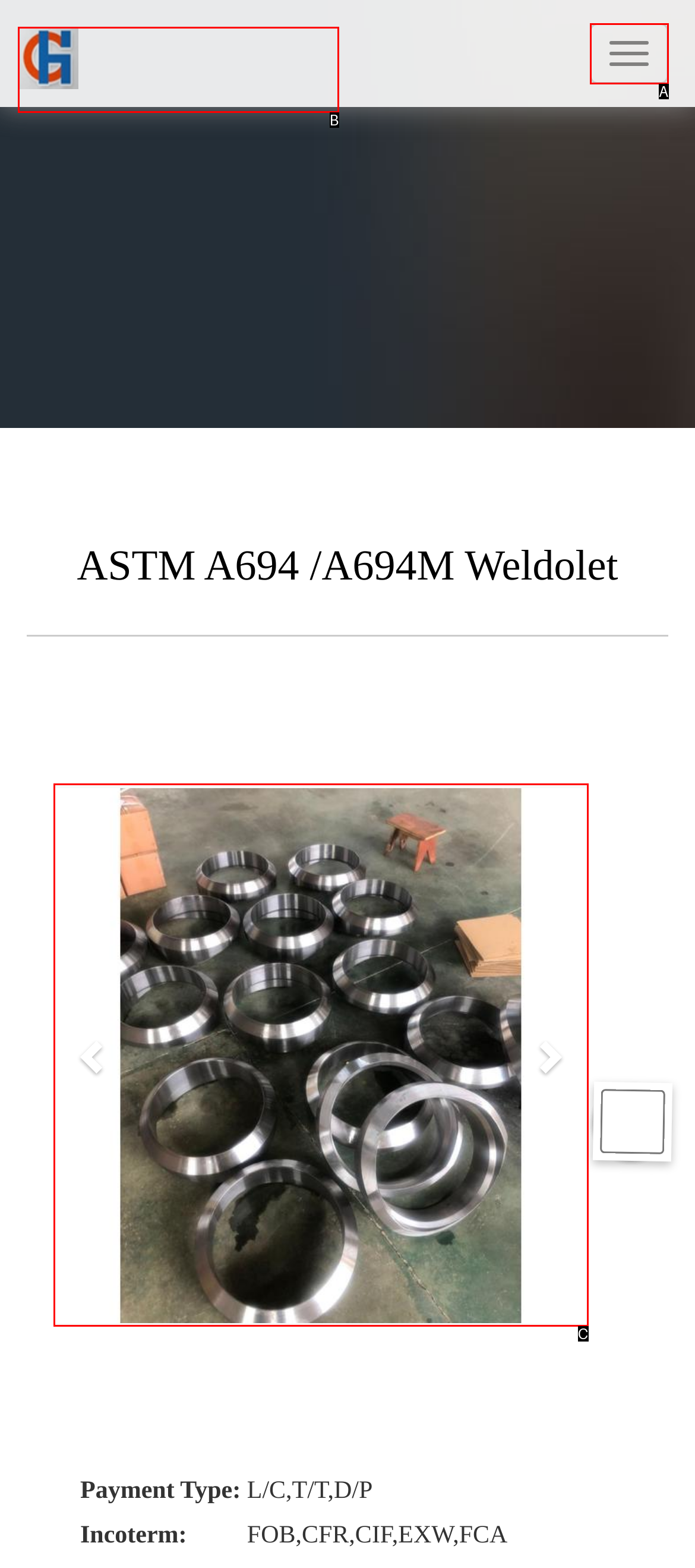Given the description: alt="ASTM A694 /A694M Weldolet", identify the matching HTML element. Provide the letter of the correct option.

C